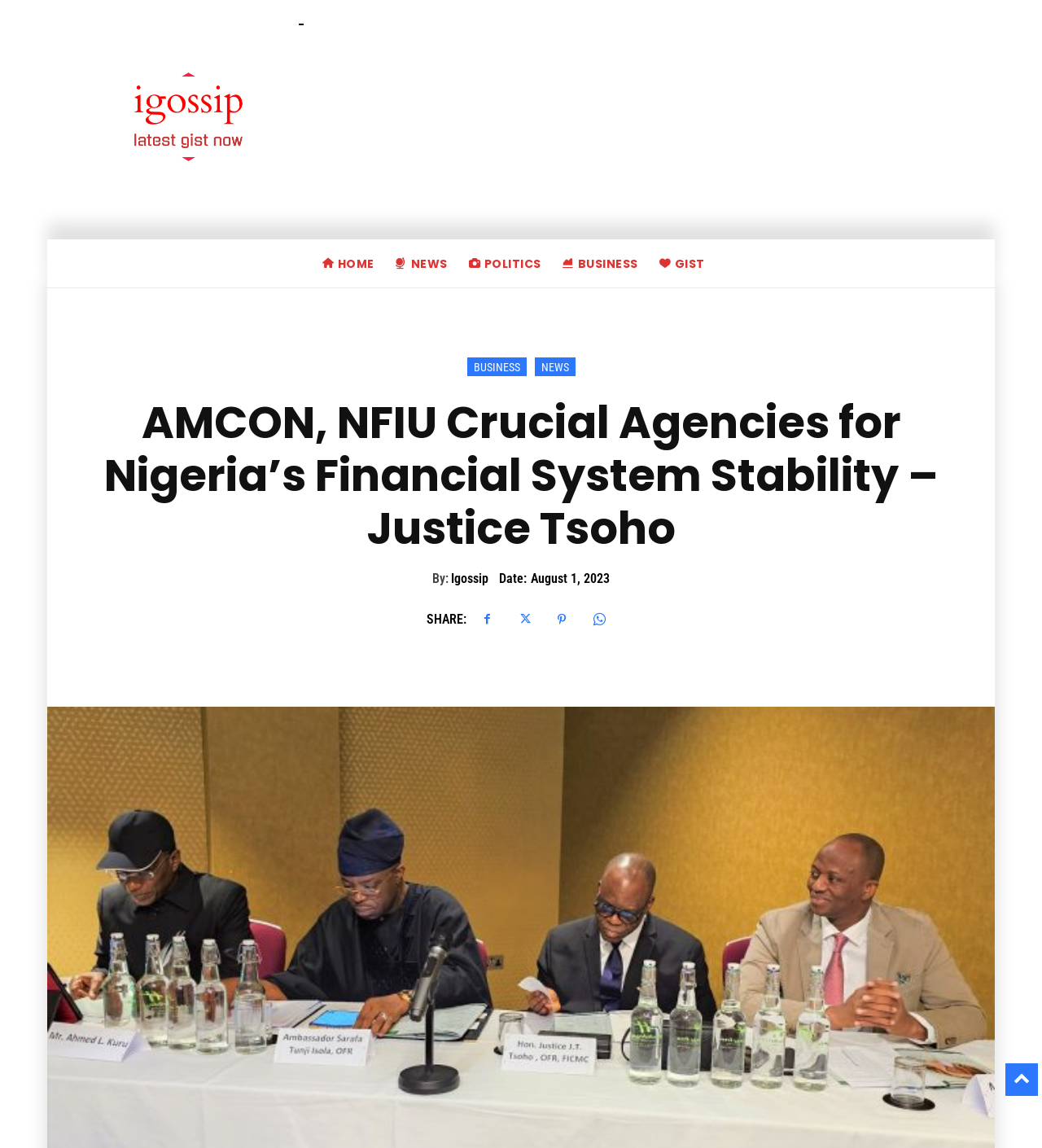Identify the bounding box of the UI element that matches this description: "News".

[0.513, 0.311, 0.552, 0.328]